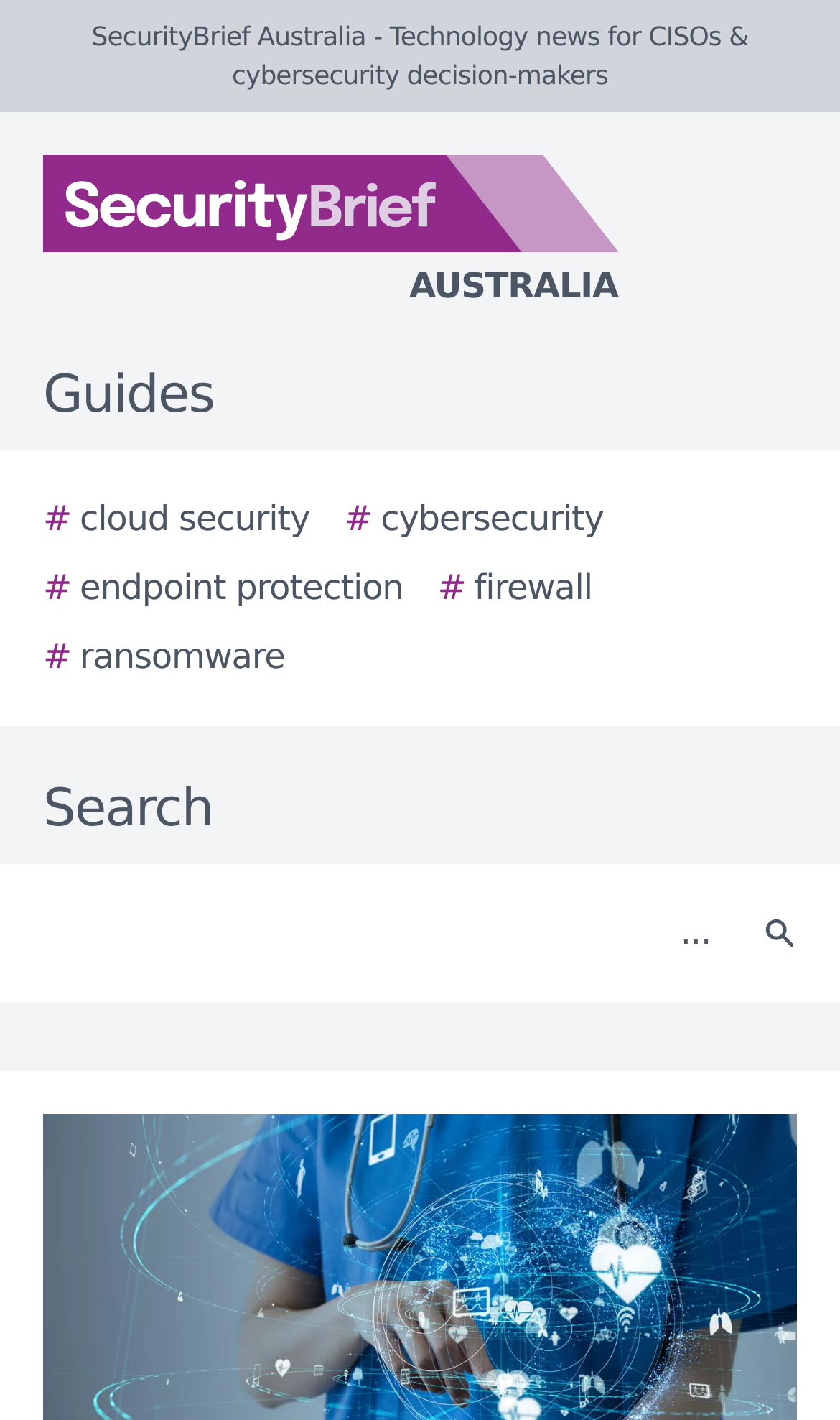Please reply to the following question with a single word or a short phrase:
What is the shape of the icon in the search button?

Unknown